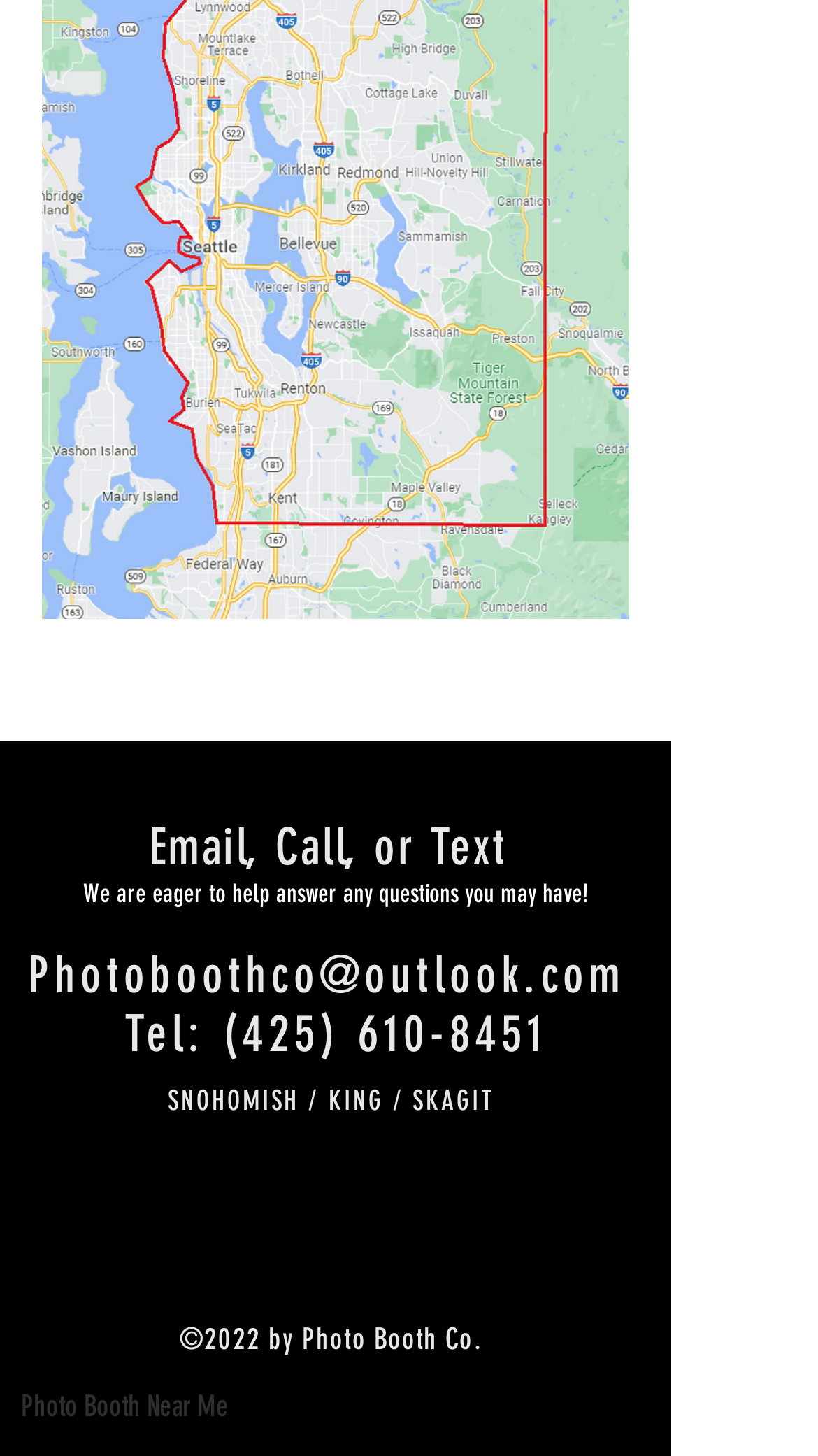What are the social media platforms available?
Please provide a detailed answer to the question.

The social media platforms available can be found in the social bar section, which is located at the bottom of the webpage. There are two links, one for Facebook and one for Instagram, indicating that the company has a presence on these two platforms.